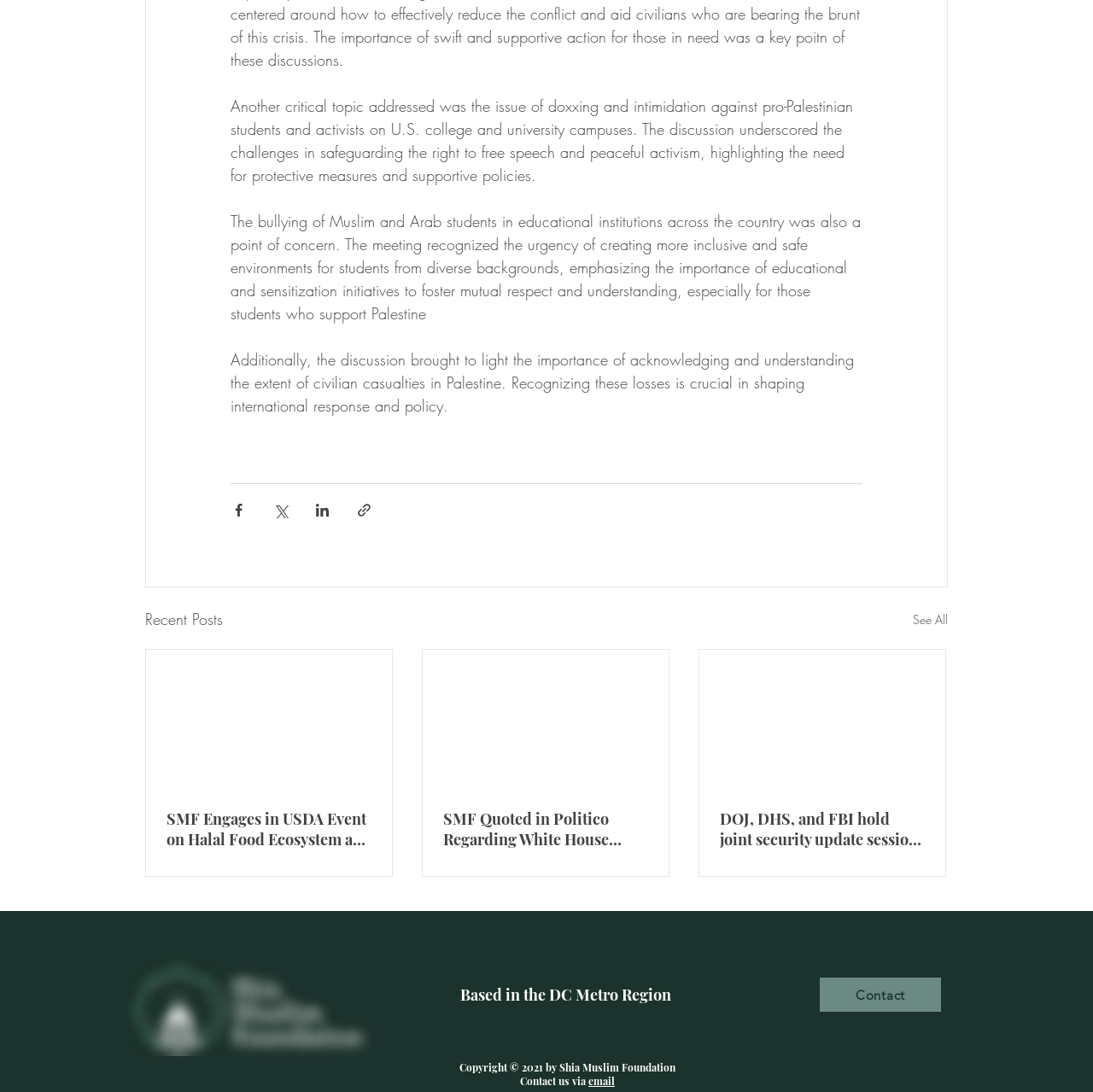Please mark the bounding box coordinates of the area that should be clicked to carry out the instruction: "Send an email".

[0.538, 0.984, 0.562, 0.996]